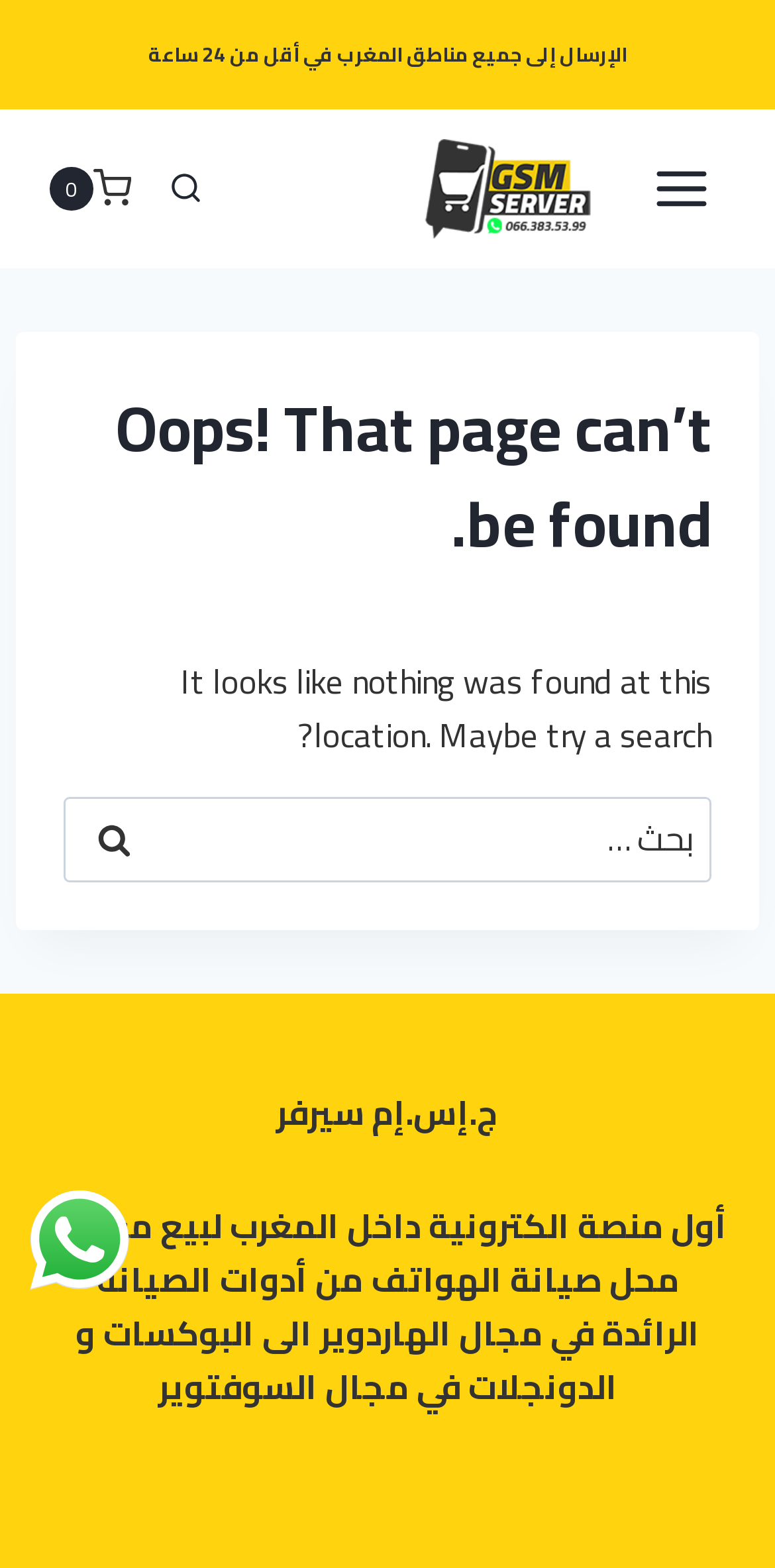Could you specify the bounding box coordinates for the clickable section to complete the following instruction: "Scroll to top"?

[0.881, 0.783, 0.923, 0.804]